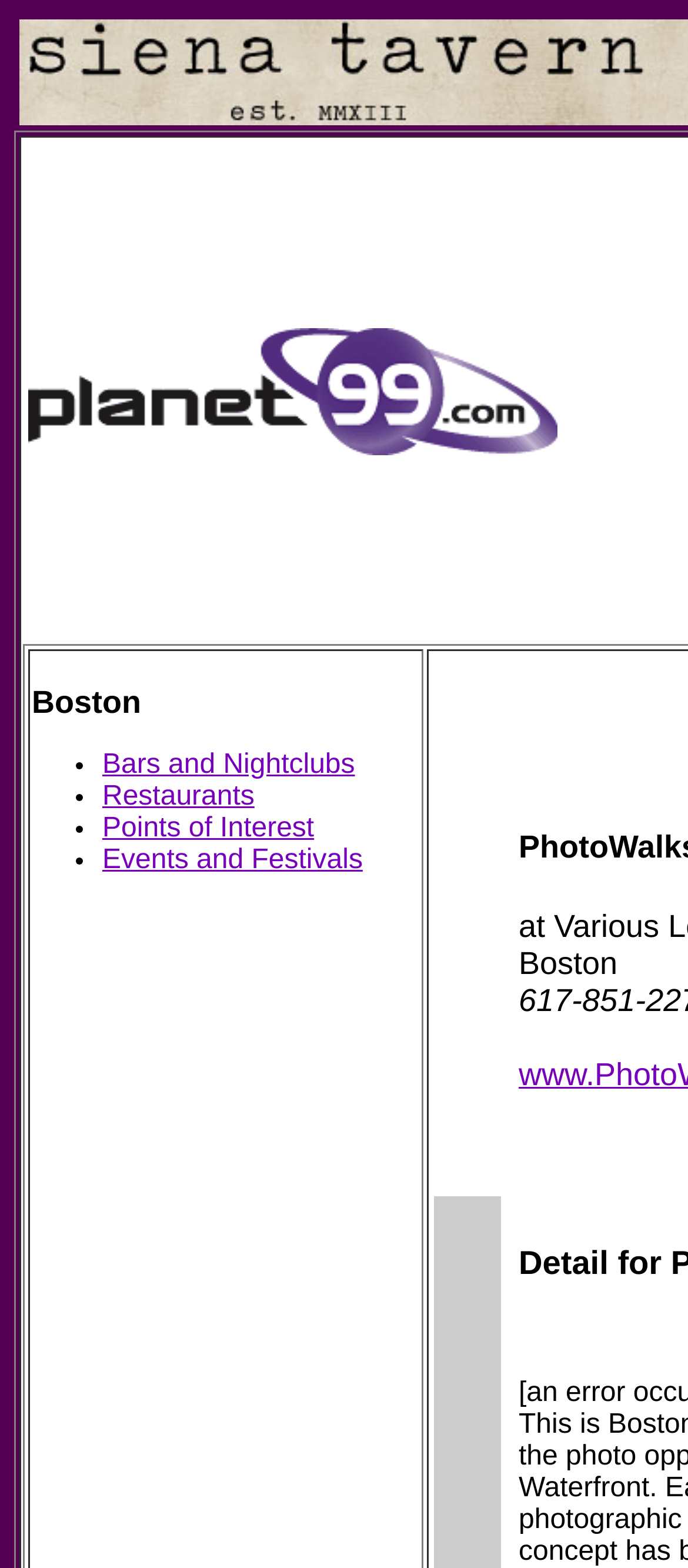Please reply to the following question with a single word or a short phrase:
What is the last category listed on the webpage?

Events and Festivals